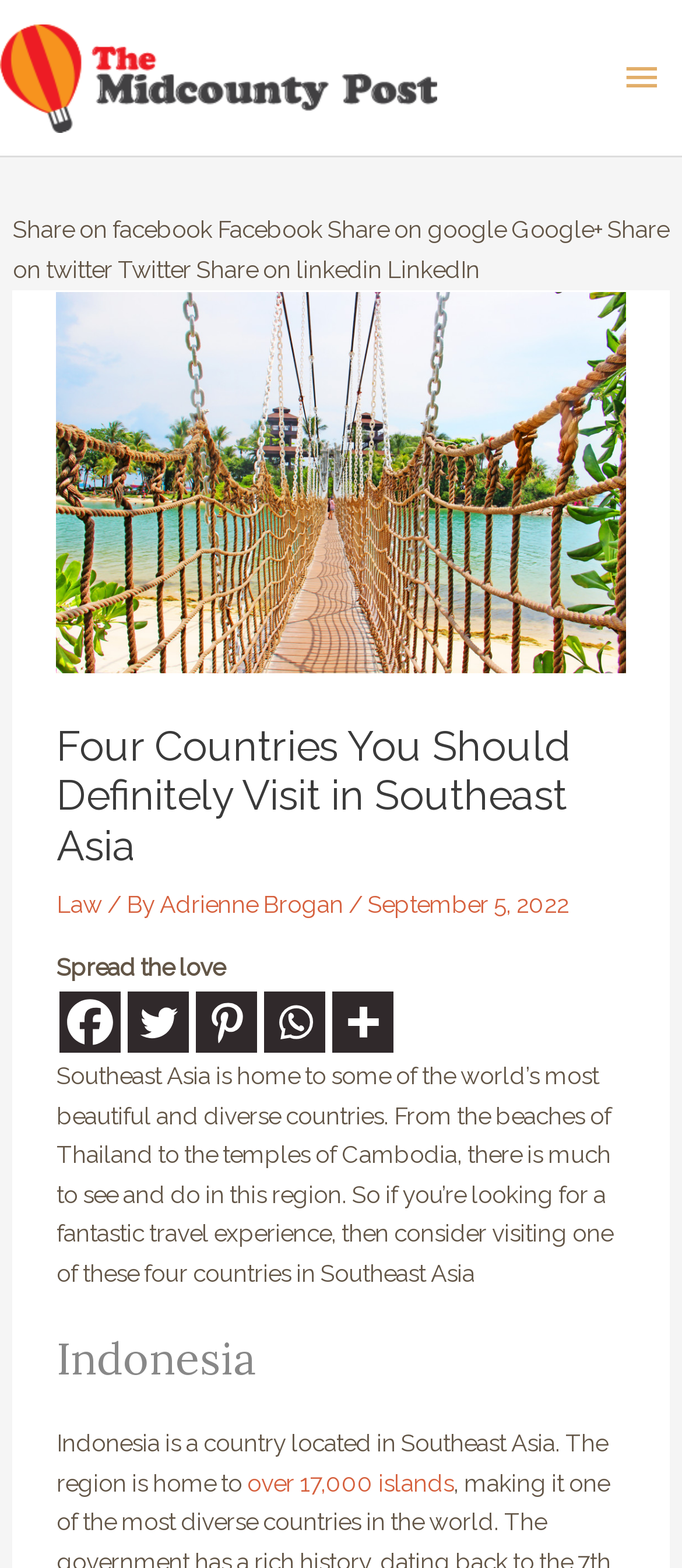Determine the bounding box coordinates (top-left x, top-left y, bottom-right x, bottom-right y) of the UI element described in the following text: Main Menu

[0.881, 0.023, 1.0, 0.077]